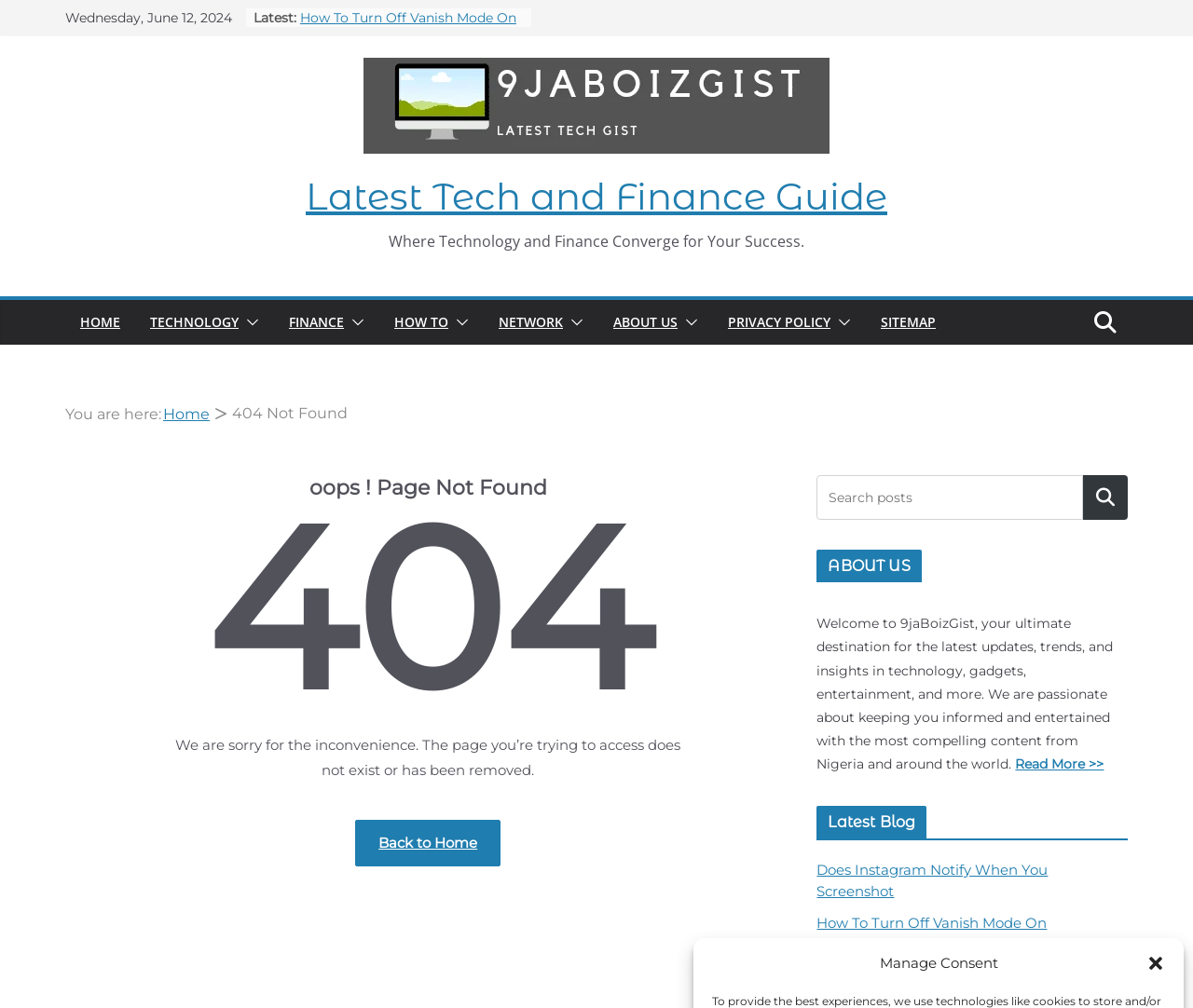Provide a thorough description of the webpage you see.

The webpage is titled "Latest Tech And Finance Guide" and appears to be a blog or news website. At the top, there is a date displayed as "Wednesday, June 12, 2024". Below the date, there is a section with the title "Latest:" followed by a list of five links to articles, each preceded by a bullet point. The articles' titles include "How To Turn Off Vanish Mode On Instagram?", "9konfam Migration Code – How to migrate to 9mobile 9Konfam?", and "How To Fix A Computer Screen That Is Upside Down Windows 7?".

To the right of the list, there is a section with a heading "Latest Tech and Finance Guide" and a subheading "Where Technology and Finance Converge for Your Success." Below this, there is a link to "Smartphones Review, Price, Specs and Features" accompanied by an image.

The top navigation menu consists of seven links: "HOME", "TECHNOLOGY", "FINANCE", "HOW TO", "NETWORK", "ABOUT US", and "PRIVACY POLICY", each with a corresponding button and icon.

In the middle of the page, there is a "Breadcrumbs" navigation section displaying the current page's location as "Home > 404 Not Found". Below this, there is a large heading "404" and a subheading "oops! Page Not Found". The page apologizes for the inconvenience and provides a link to "Back to Home".

On the right side of the page, there are three complementary sections. The first section contains a search box and a "Search" button. The second section has a heading "ABOUT US" and a brief description of the website. The third section has a heading "Latest Blog" and displays three links to recent blog posts, including "Does Instagram Notify When You Screenshot" and "How To Turn Off Vanish Mode On Instagram?".

Overall, the webpage appears to be a technology and finance blog with a focus on providing news, guides, and reviews to its readers.